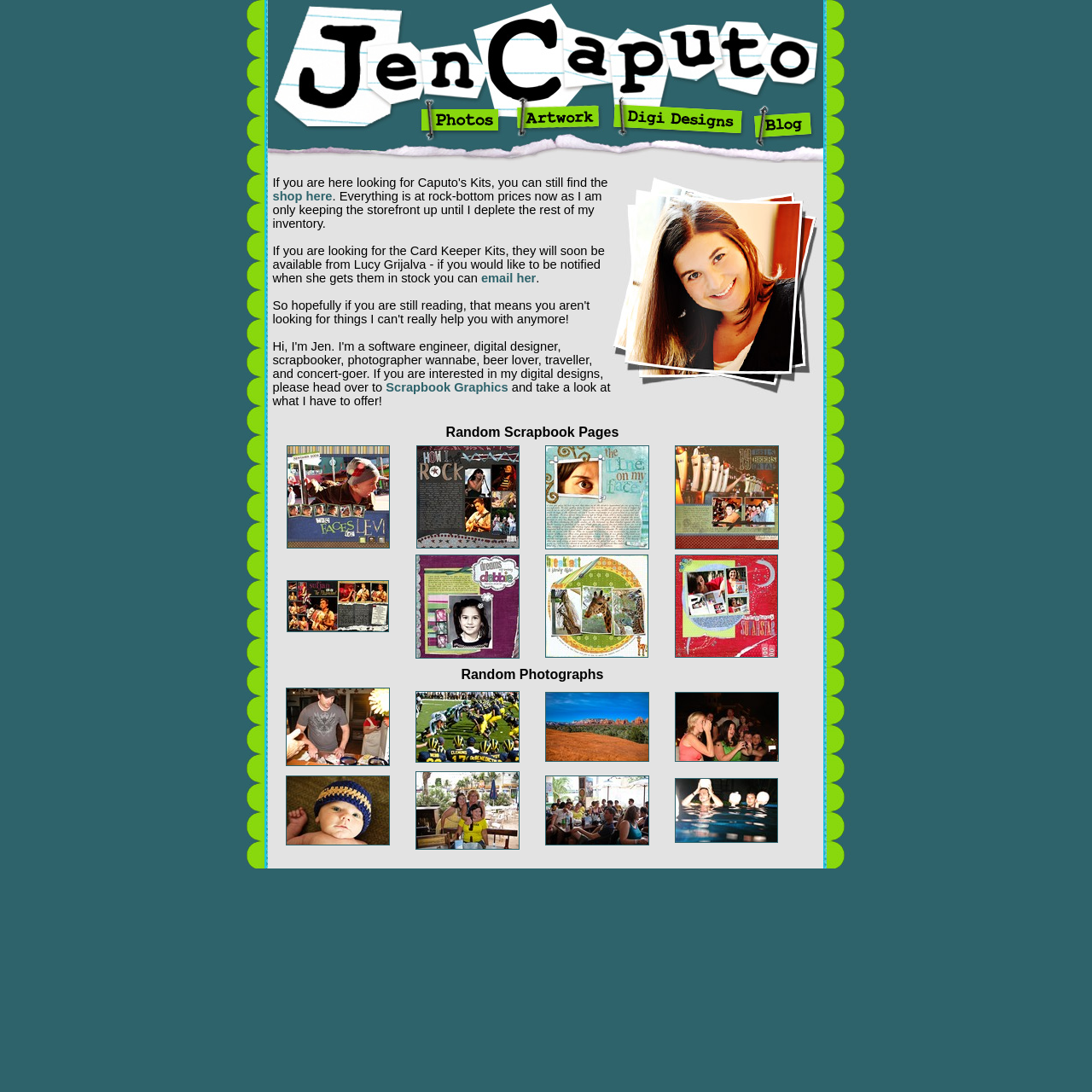Please use the details from the image to answer the following question comprehensively:
What is the author's profession?

The author's profession can be found in the paragraph of text on the webpage, where it says 'I'm a software engineer, digital designer, scrapbooker, photographer wannabe, beer lover, traveller, and concert-goer'.